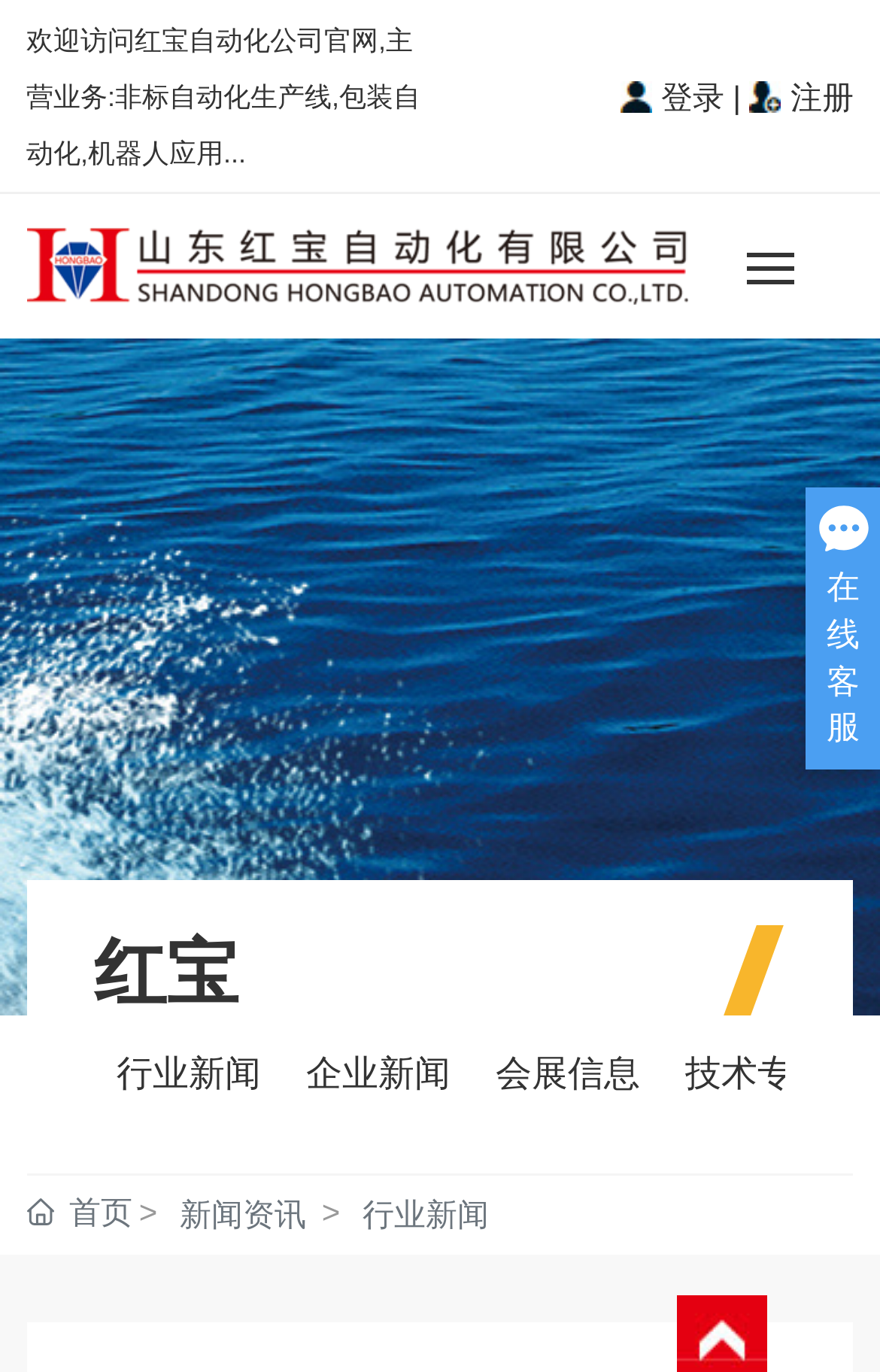Please locate the bounding box coordinates of the element that should be clicked to achieve the given instruction: "click the login button".

[0.705, 0.057, 0.833, 0.083]